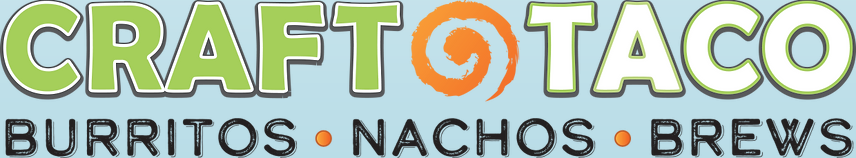Using the information in the image, give a comprehensive answer to the question: 
What is the color of the letters in the main title?

The name 'CRAFT TACO' is prominently displayed in bold, green and white letters, with a playful orange swirl accentuating the 'O' in 'TACO'.